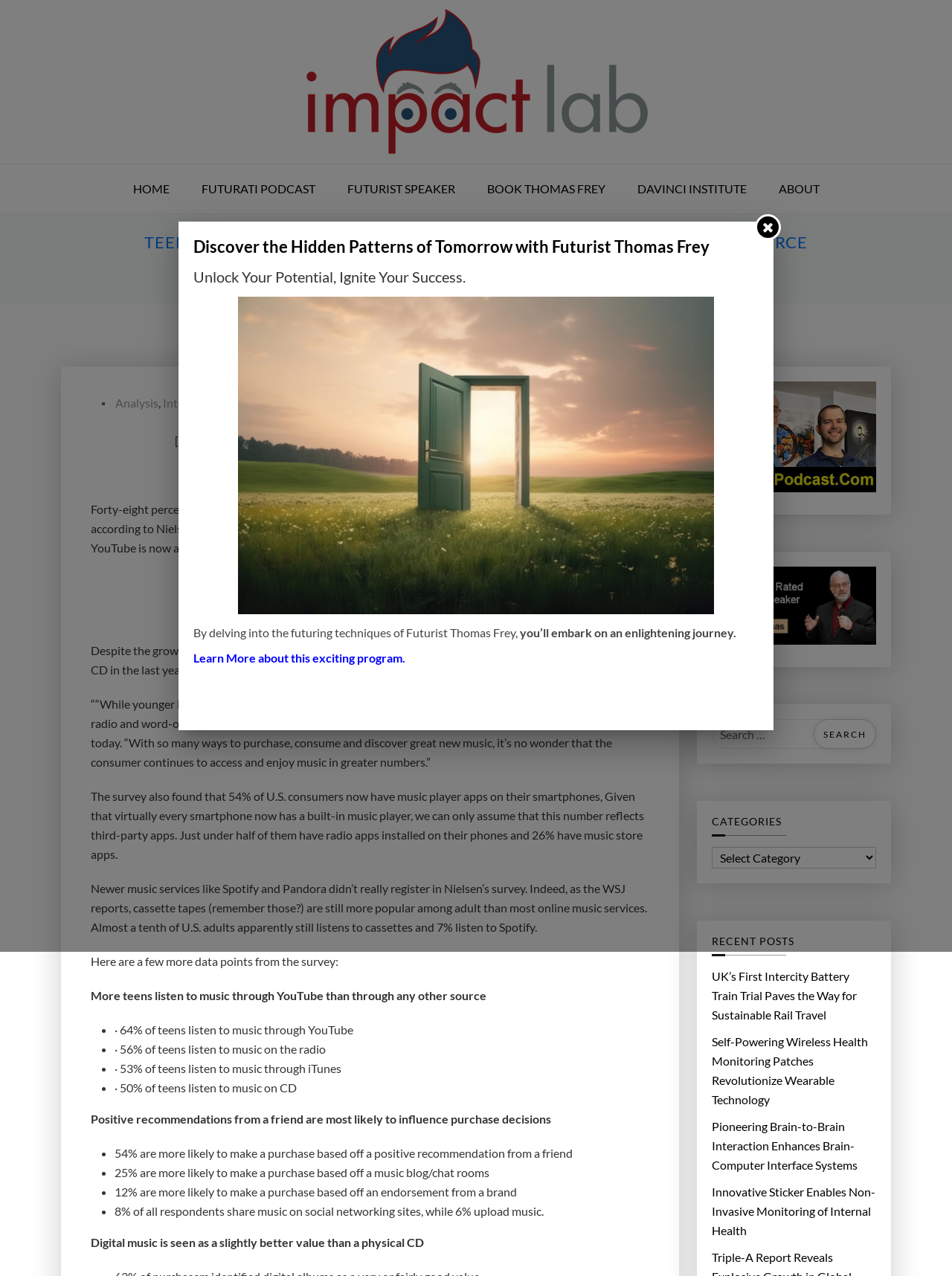Find the bounding box coordinates of the element's region that should be clicked in order to follow the given instruction: "View the 'FUTURATI PODCAST' page". The coordinates should consist of four float numbers between 0 and 1, i.e., [left, top, right, bottom].

[0.196, 0.129, 0.346, 0.167]